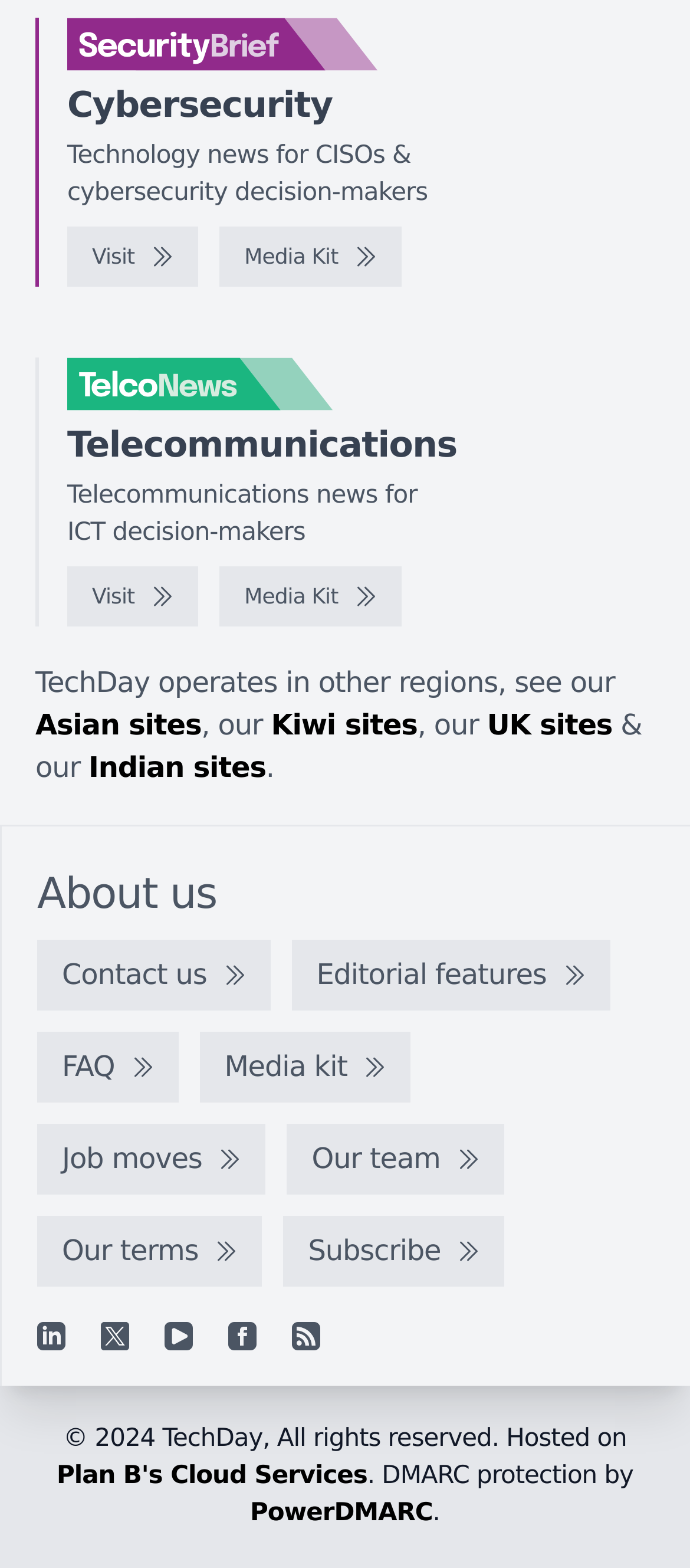Please answer the following query using a single word or phrase: 
What is the topic of the news website TelcoNews?

Telecommunications